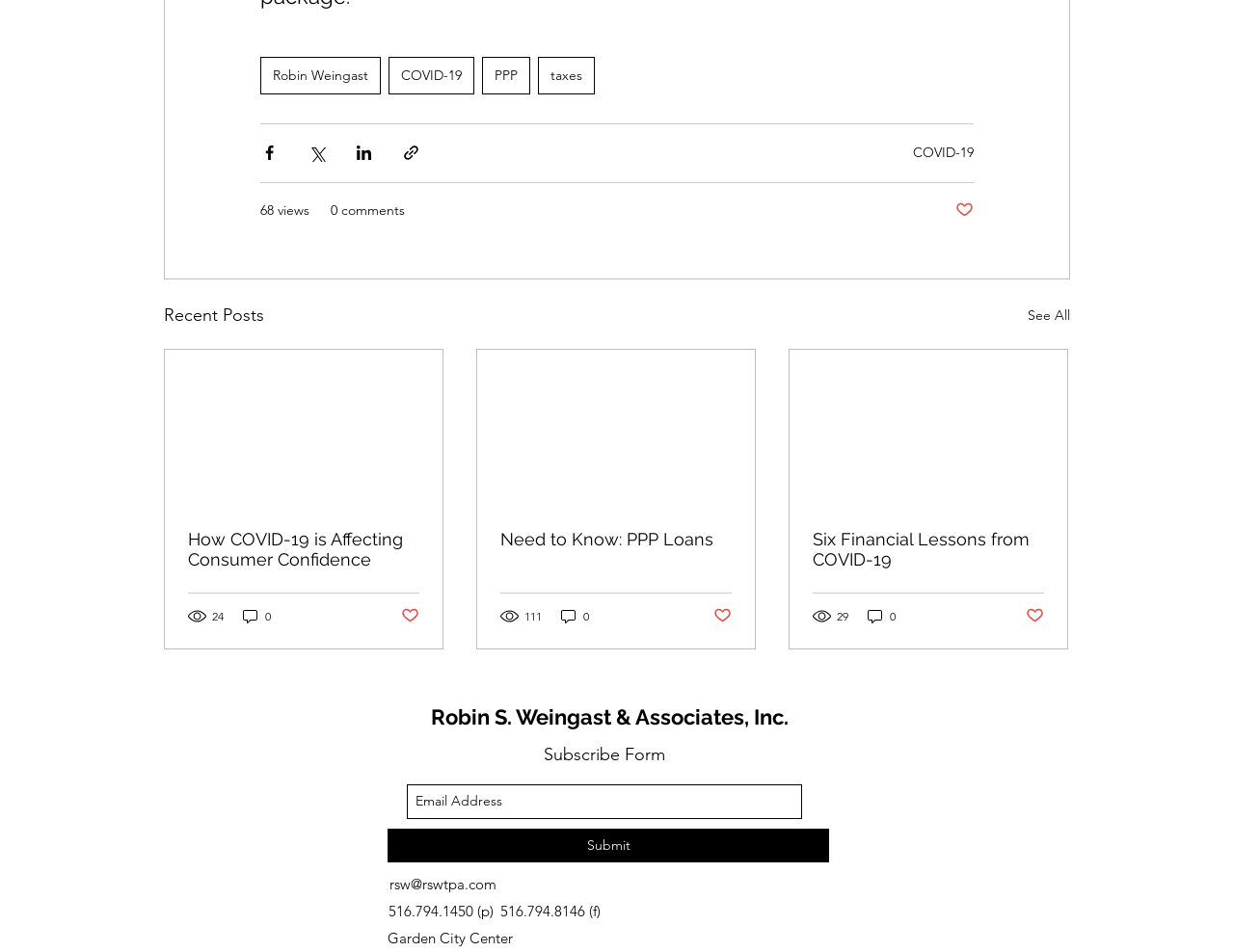How many social media platforms are available for sharing?
Please elaborate on the answer to the question with detailed information.

There are four social media platforms available for sharing, which are Facebook, Twitter, LinkedIn, and sharing via link. These options can be found in the section above the 'Recent Posts' heading.